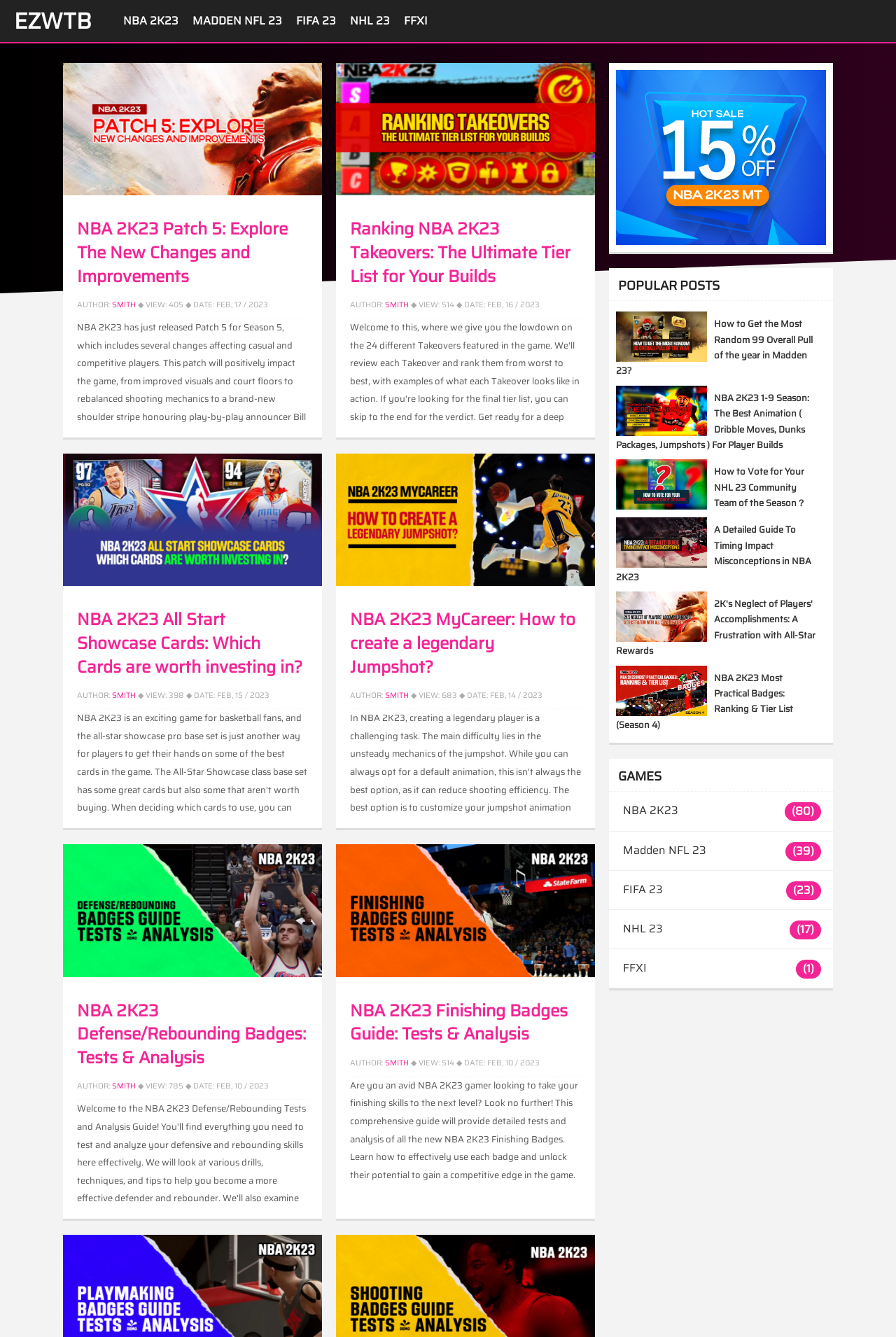Pinpoint the bounding box coordinates of the clickable element needed to complete the instruction: "Read the article 'NBA 2K23 Patch 5: Explore The New Changes and Improvements'". The coordinates should be provided as four float numbers between 0 and 1: [left, top, right, bottom].

[0.07, 0.047, 0.359, 0.146]